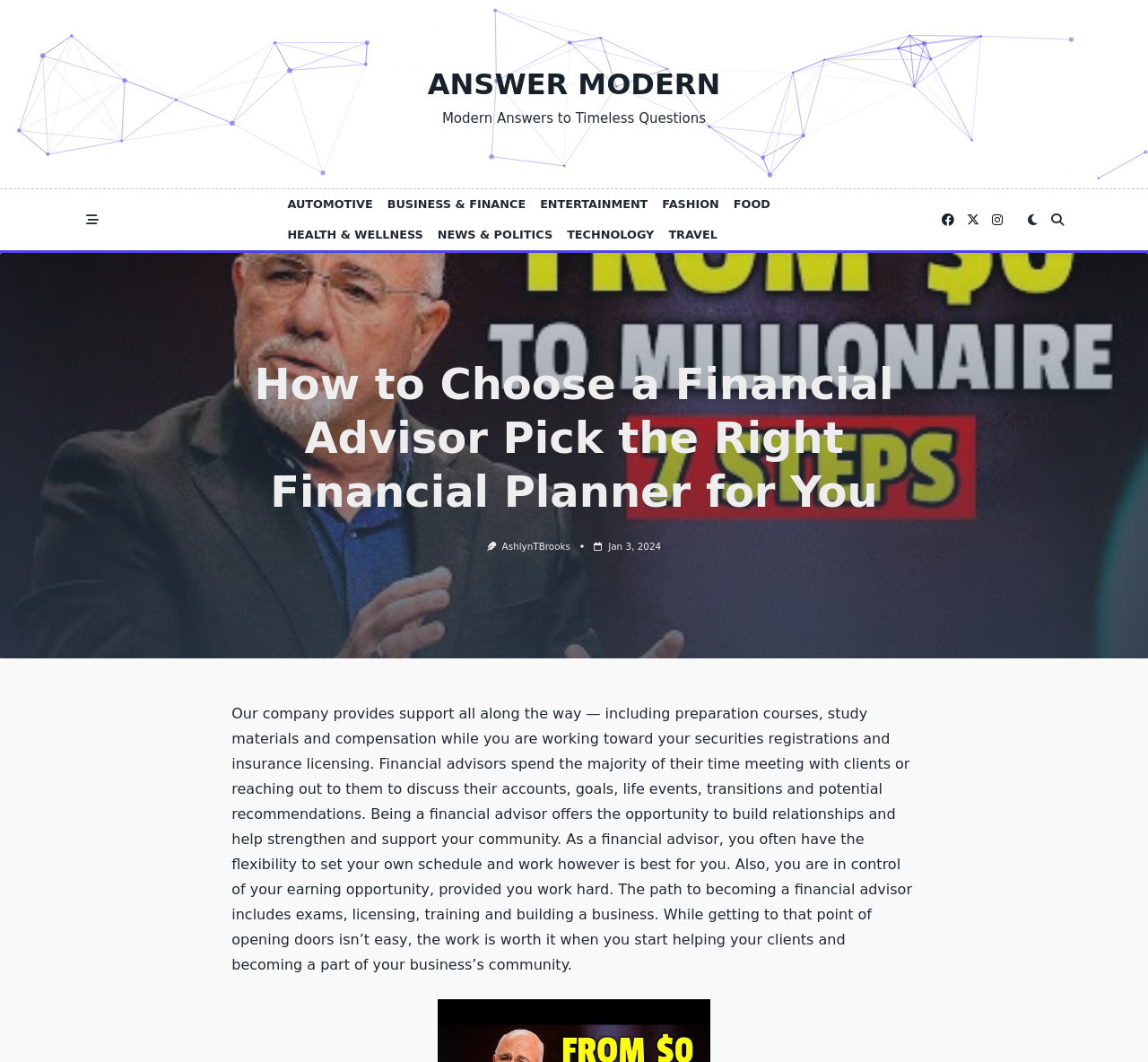Could you identify the text that serves as the heading for this webpage?

How to Choose a Financial Advisor Pick the Right Financial Planner for You